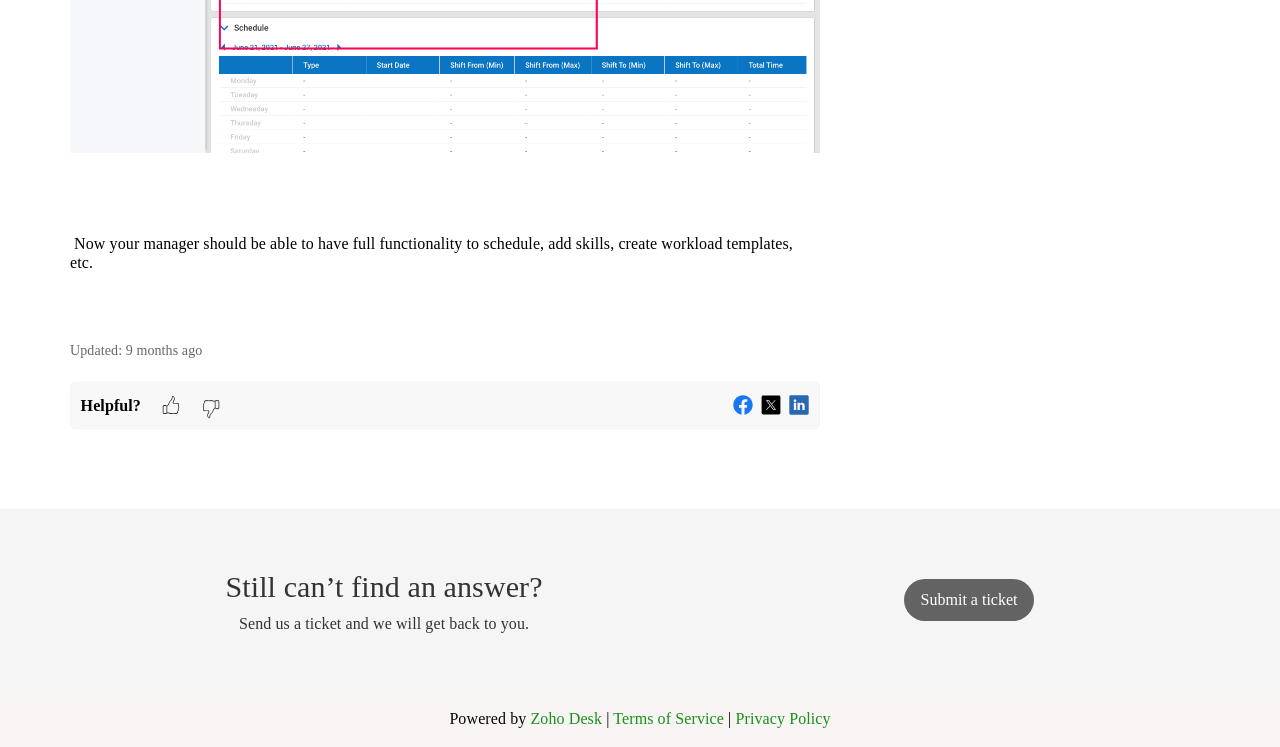What are the two options available at the bottom of the webpage?
From the details in the image, answer the question comprehensively.

The two options available at the bottom of the webpage are 'Terms of Service' and 'Privacy Policy', which are represented by text links.